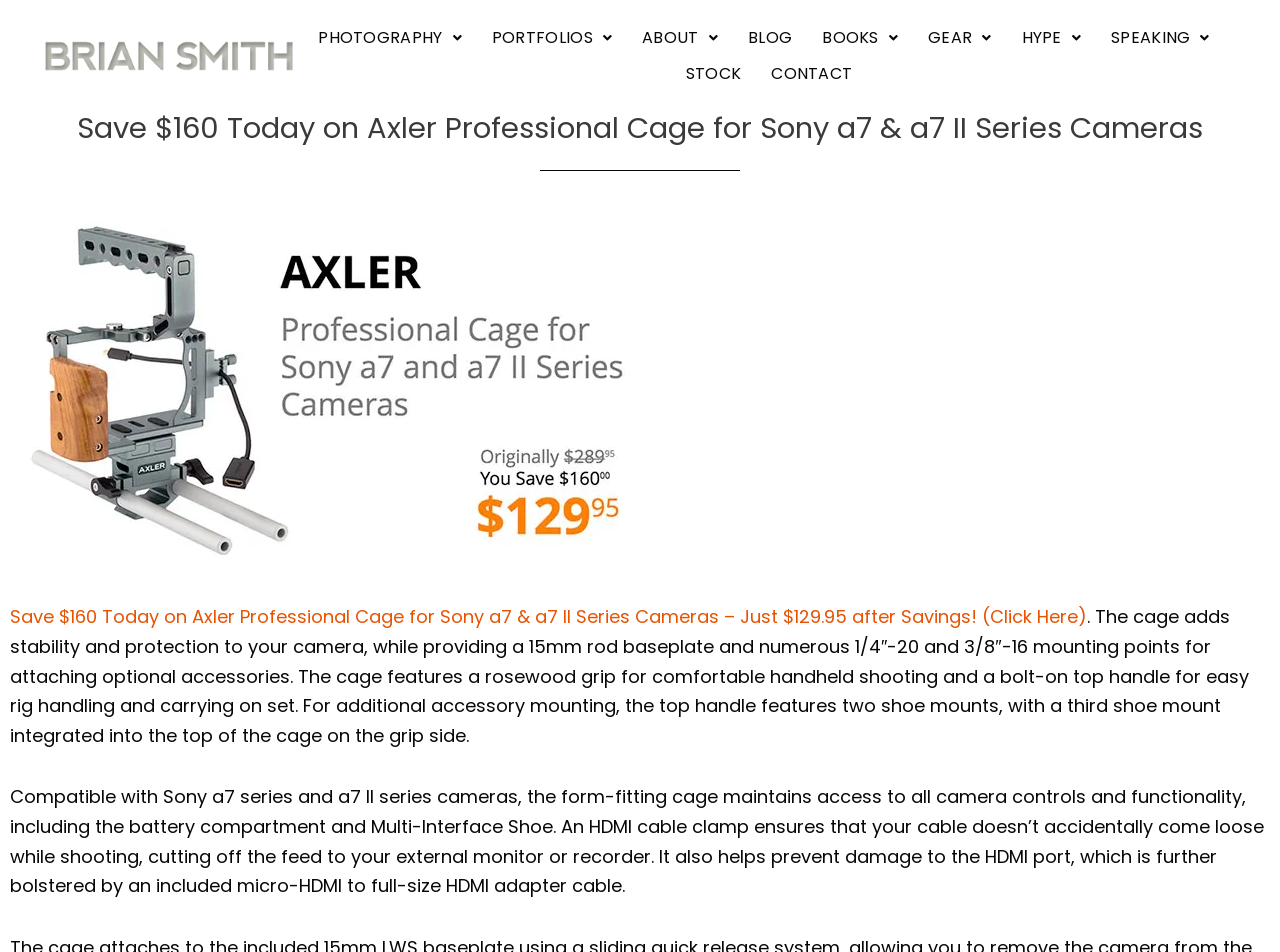Describe the entire webpage, focusing on both content and design.

This webpage is about a product, specifically the Axler Professional Cage for Sony a7 and a7 II Series Cameras. At the top, there is a navigation menu with 8 links: PHOTOGRAPHY, PORTFOLIOS, ABOUT, BLOG, BOOKS, GEAR, HYPE, and SPEAKING, each with a dropdown menu. Below the navigation menu, there is a prominent heading that reads "Save $160 Today on Axler Professional Cage for Sony a7 & a7 II Series Cameras". 

Underneath the heading, there is a link to the product page, accompanied by an image of the product. The image takes up a significant portion of the page, spanning from the top-left to the middle-right. 

Below the image, there is a call-to-action link that reads "Save $160 Today on Axler Professional Cage for Sony a7 & a7 II Series Cameras – Just $129.95 after Savings! (Click Here)". 

Following the call-to-action link, there are two blocks of text that describe the product's features. The first block explains that the cage adds stability and protection to the camera, provides mounting points for accessories, and features a rosewood grip and a bolt-on top handle. The second block describes the cage's compatibility with Sony a7 series and a7 II series cameras, its form-fitting design, and its features such as an HDMI cable clamp and a micro-HDMI to full-size HDMI adapter cable.

On the top-right side of the page, there are two additional links: STOCK and CONTACT.